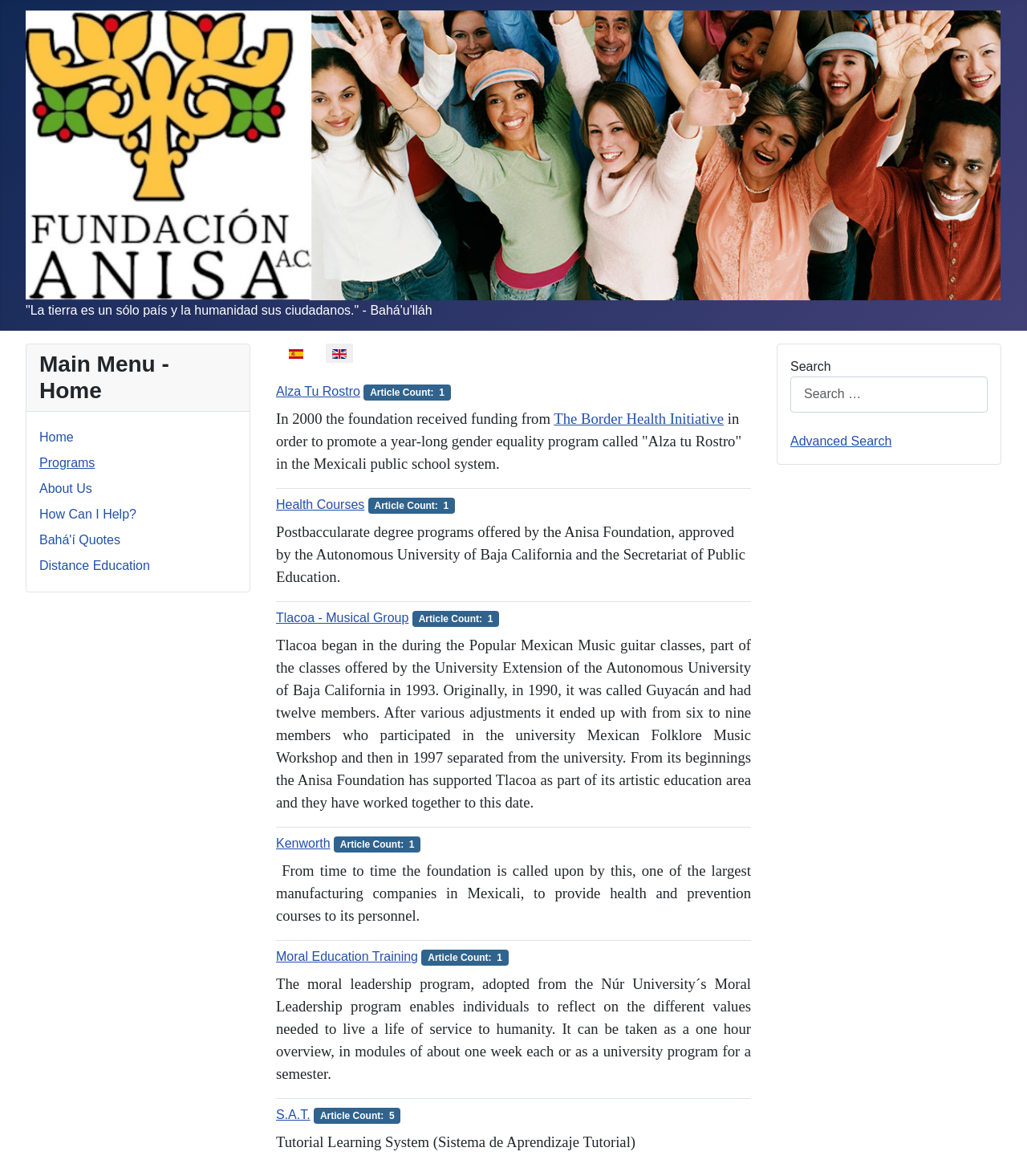Locate the bounding box of the UI element defined by this description: "Sponsored by Jeffrey Gregory". The coordinates should be given as four float numbers between 0 and 1, formatted as [left, top, right, bottom].

None